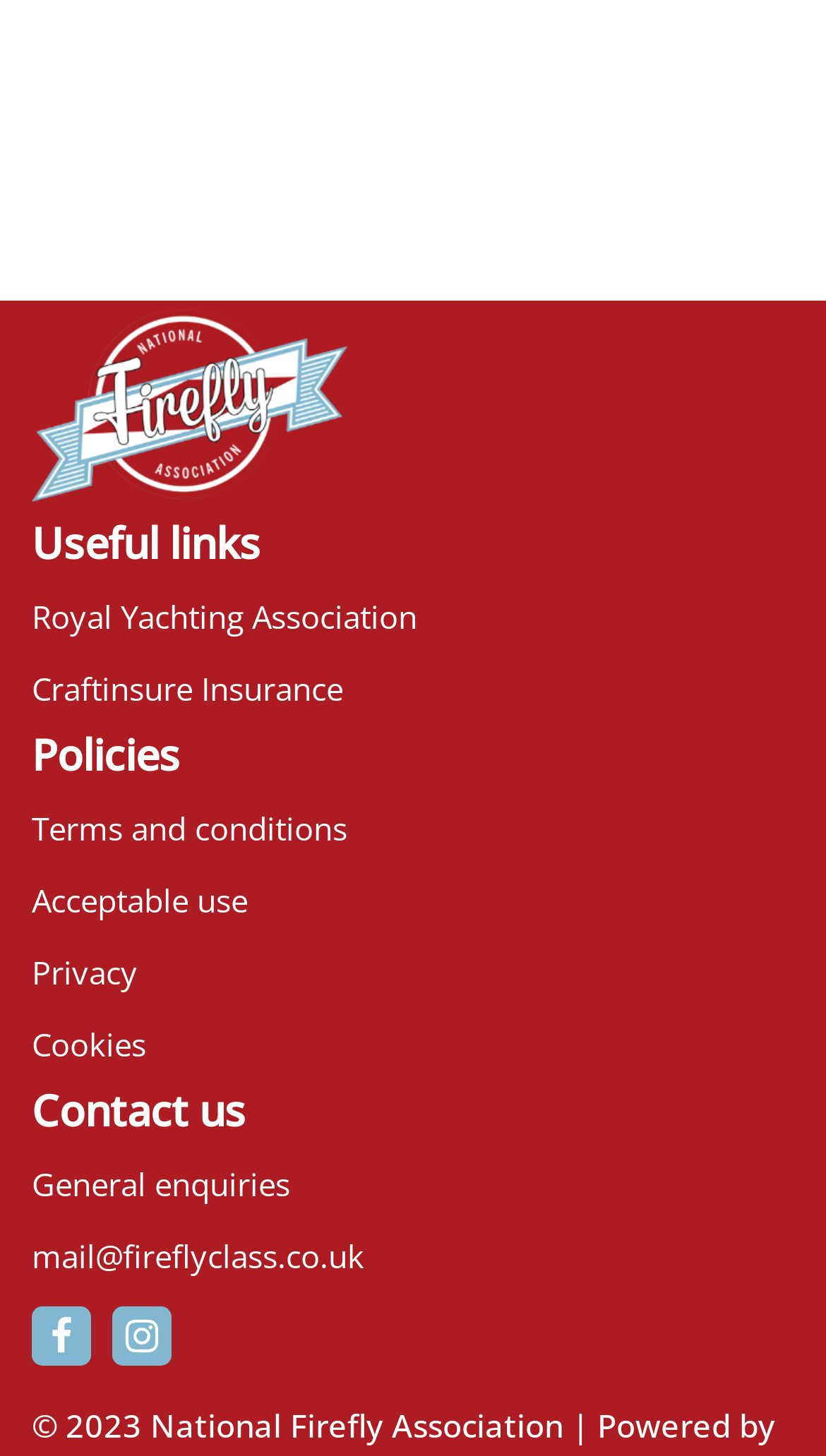What is the last link in the policies section?
Using the image, answer in one word or phrase.

Cookies